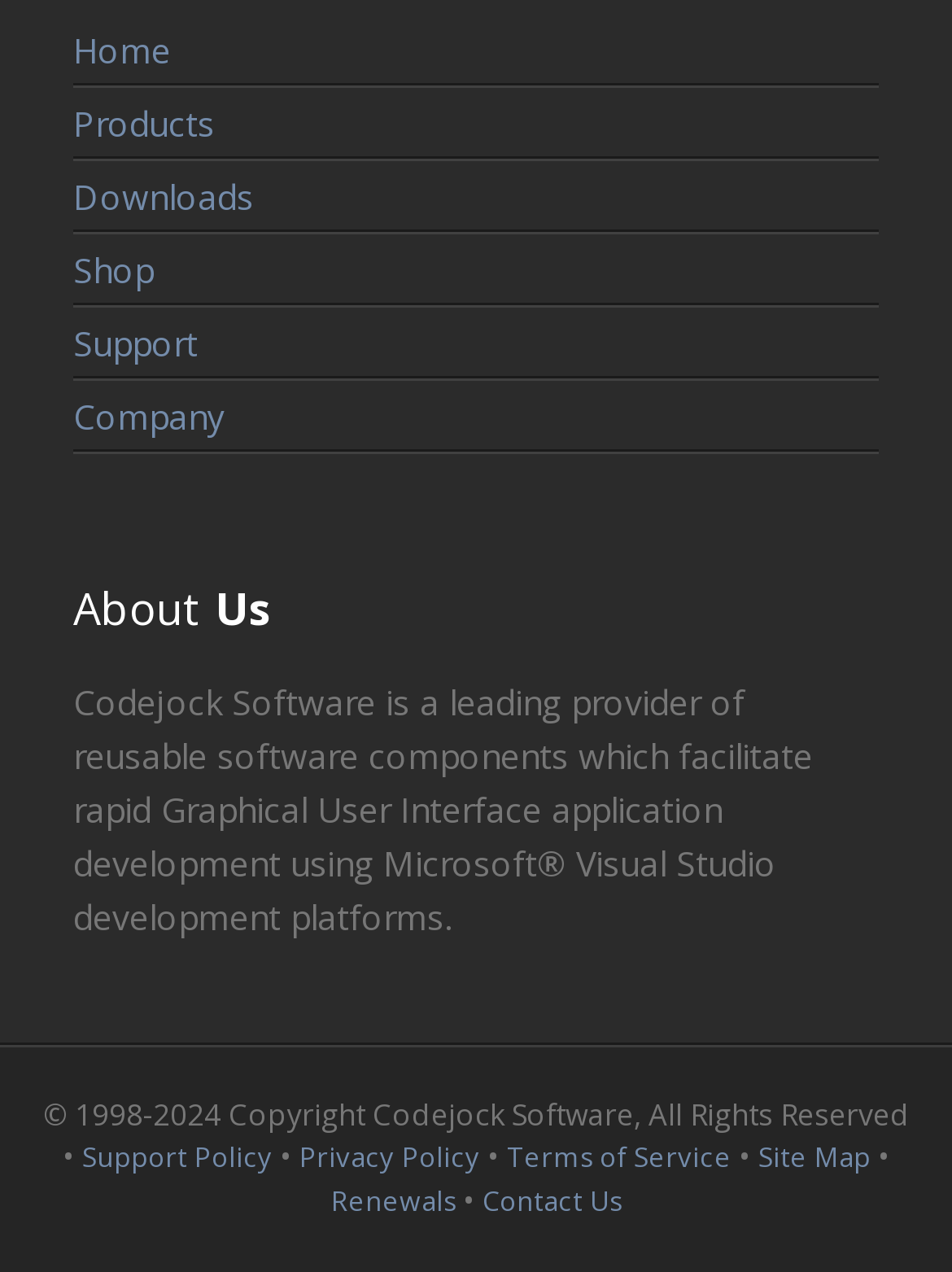Please locate the bounding box coordinates of the element that should be clicked to complete the given instruction: "go to home page".

[0.077, 0.023, 0.923, 0.056]